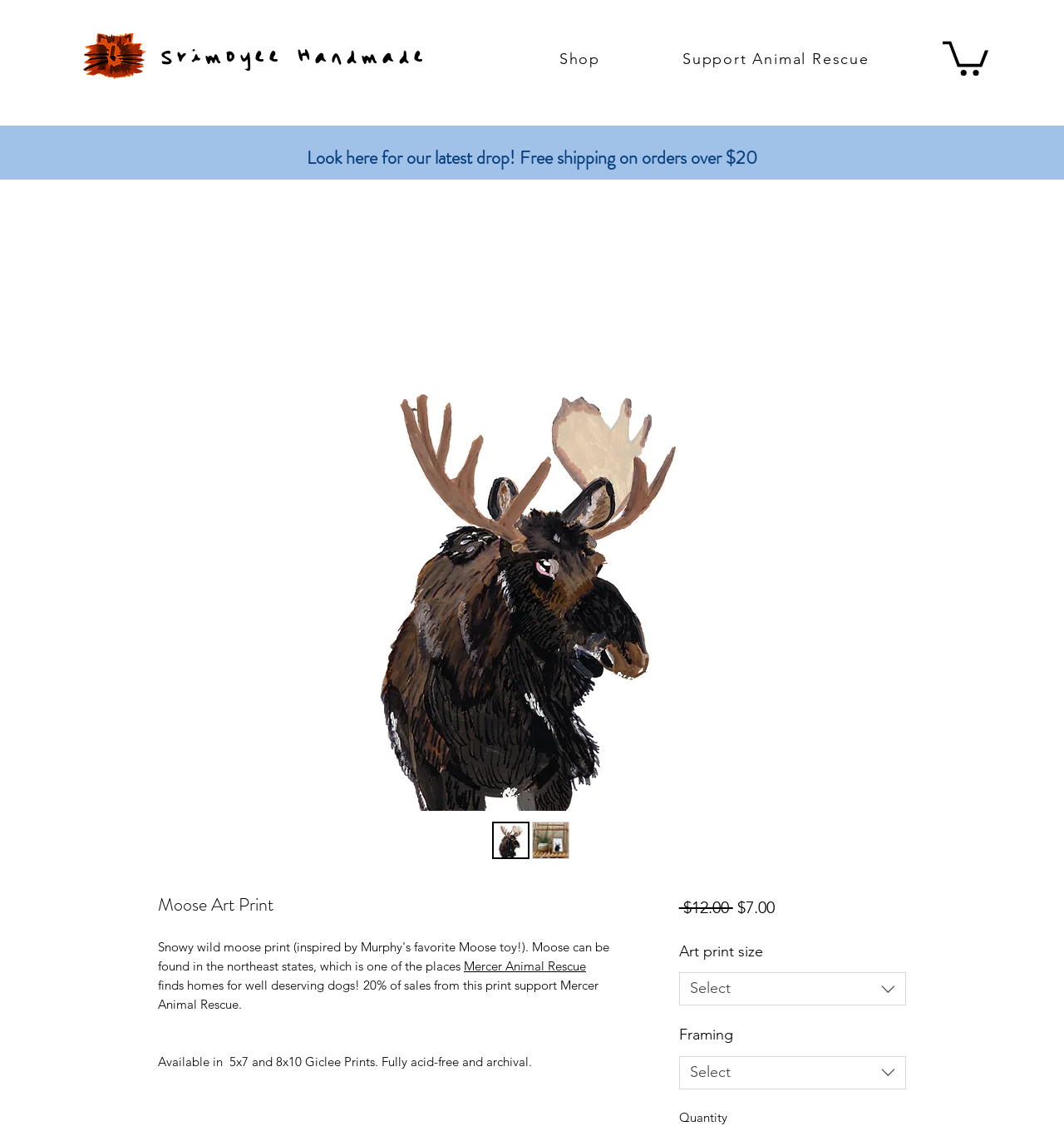Respond with a single word or phrase:
What is the regular price of the art print?

$12.00